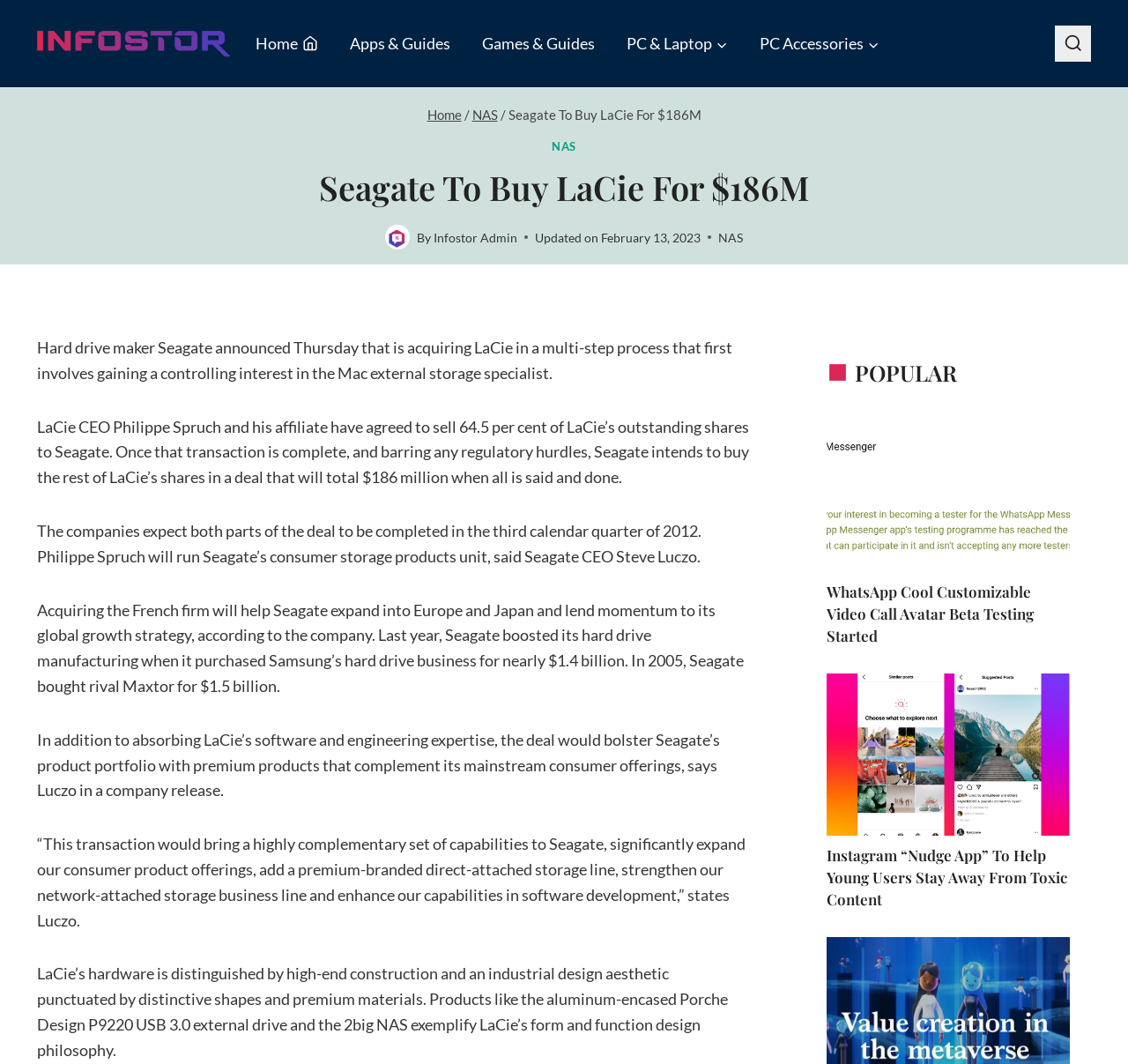Identify the bounding box coordinates for the element you need to click to achieve the following task: "Go to the 'NAS' page". The coordinates must be four float values ranging from 0 to 1, formatted as [left, top, right, bottom].

[0.489, 0.132, 0.511, 0.145]